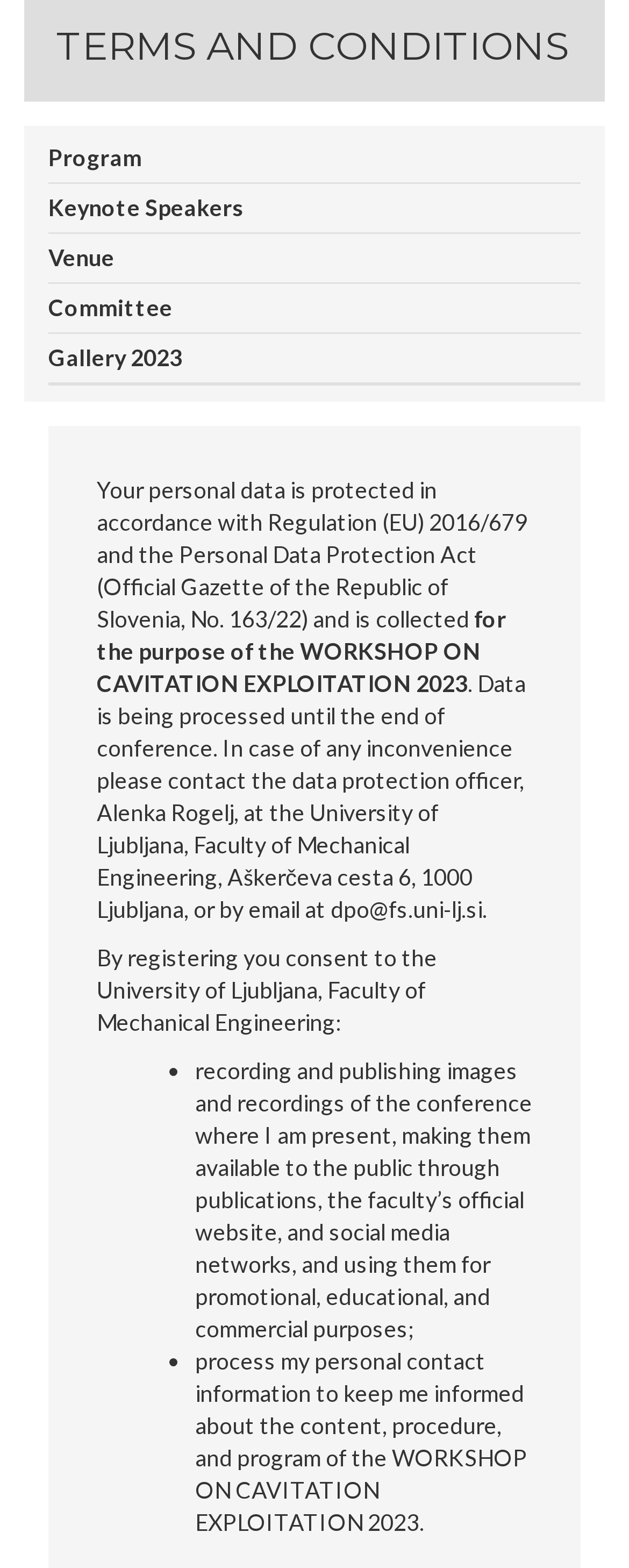Give the bounding box coordinates for the element described by: "Gallery 2023".

[0.077, 0.213, 0.923, 0.243]